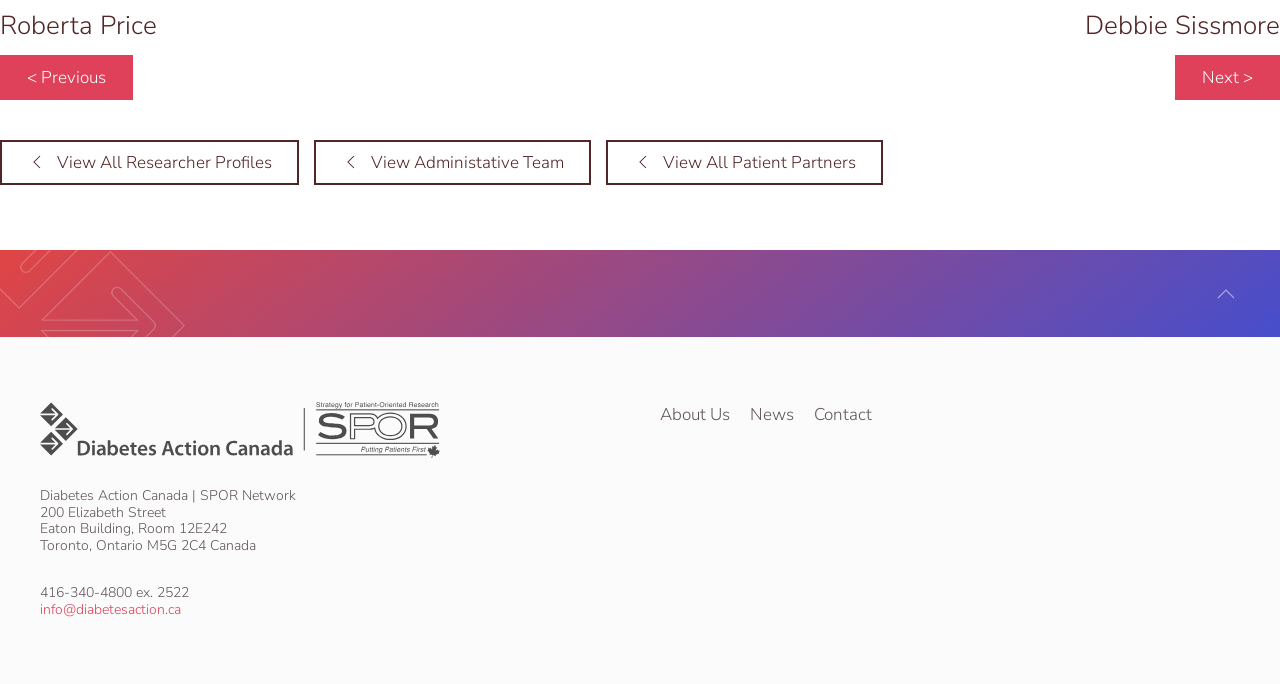Using details from the image, please answer the following question comprehensively:
What is the address of Diabetes Action Canada?

The address is obtained from the StaticText element with bounding box coordinates [0.031, 0.735, 0.13, 0.763], which indicates that it is located in the middle section of the webpage.